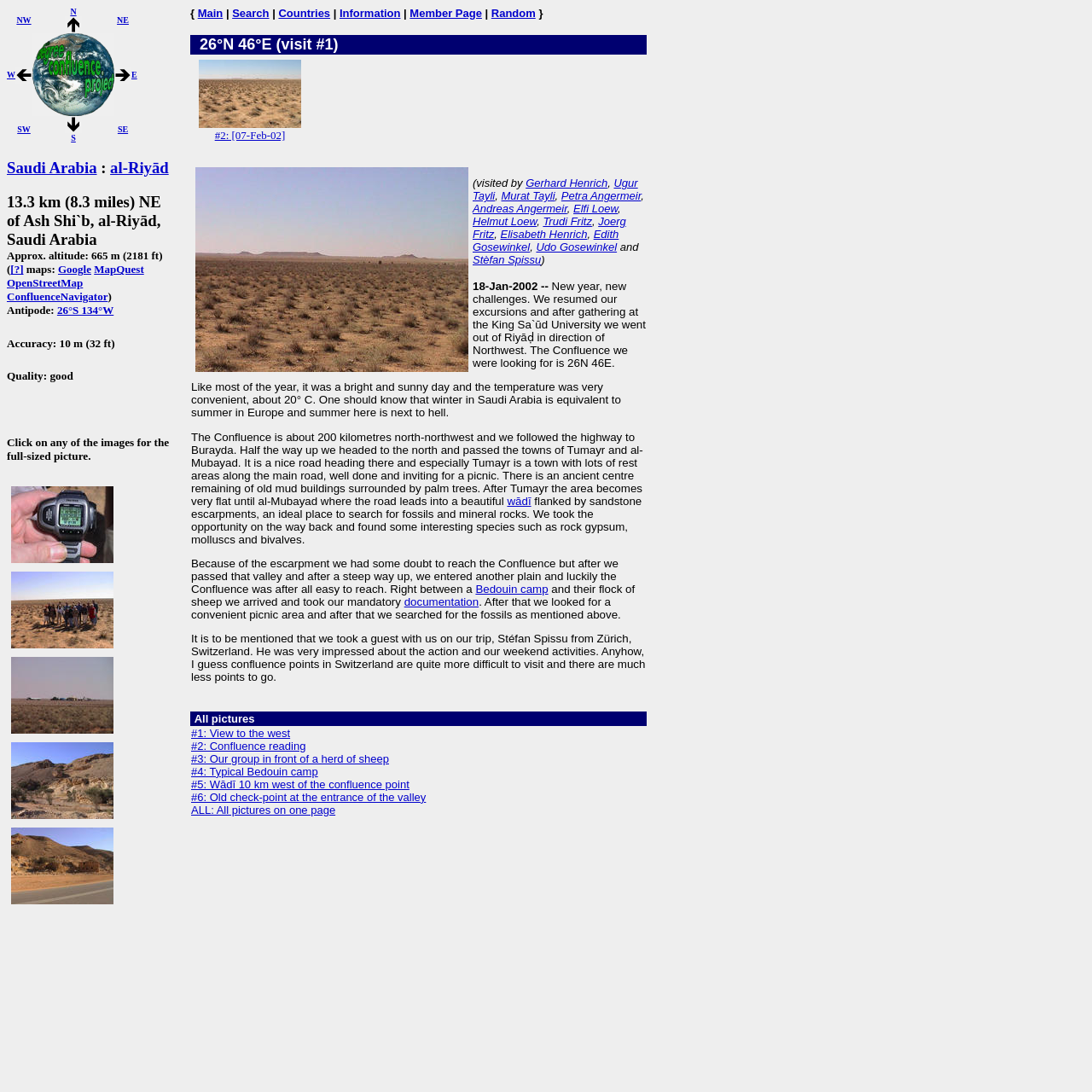Please specify the coordinates of the bounding box for the element that should be clicked to carry out this instruction: "Check the map options". The coordinates must be four float numbers between 0 and 1, formatted as [left, top, right, bottom].

[0.021, 0.241, 0.053, 0.253]